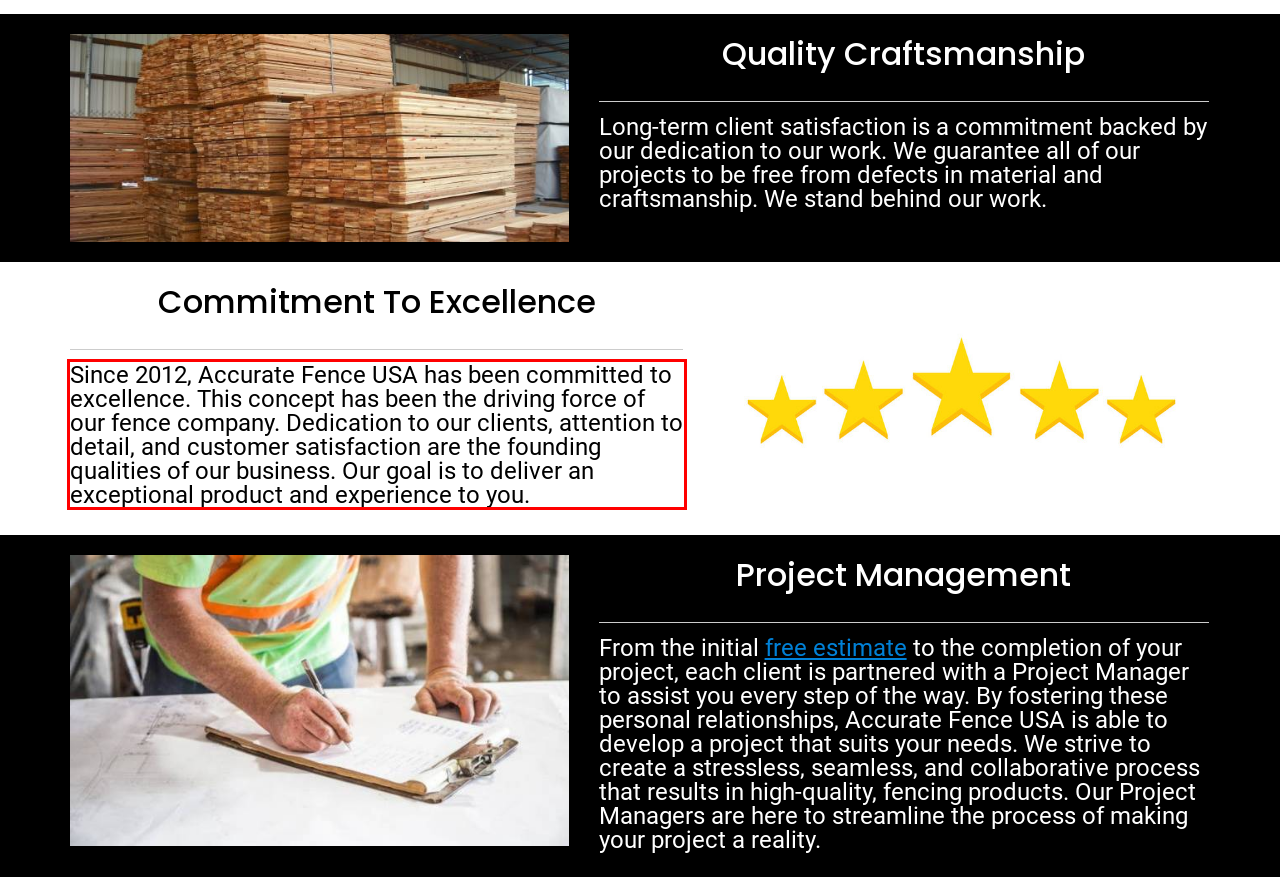Within the screenshot of a webpage, identify the red bounding box and perform OCR to capture the text content it contains.

Since 2012, Accurate Fence USA has been committed to excellence. This concept has been the driving force of our fence company. Dedication to our clients, attention to detail, and customer satisfaction are the founding qualities of our business. Our goal is to deliver an exceptional product and experience to you.